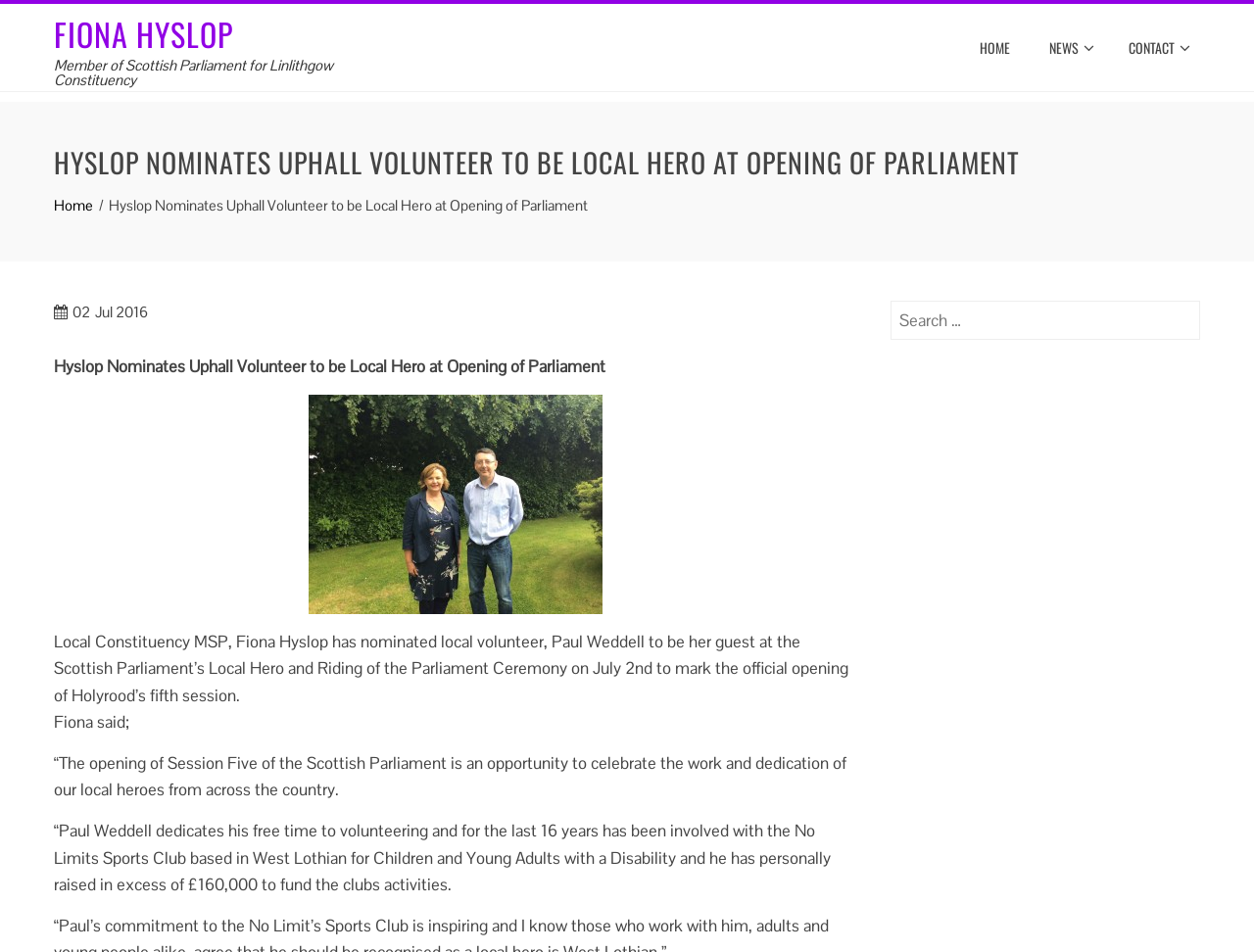Identify the bounding box coordinates of the specific part of the webpage to click to complete this instruction: "Search for something".

[0.71, 0.315, 0.957, 0.357]